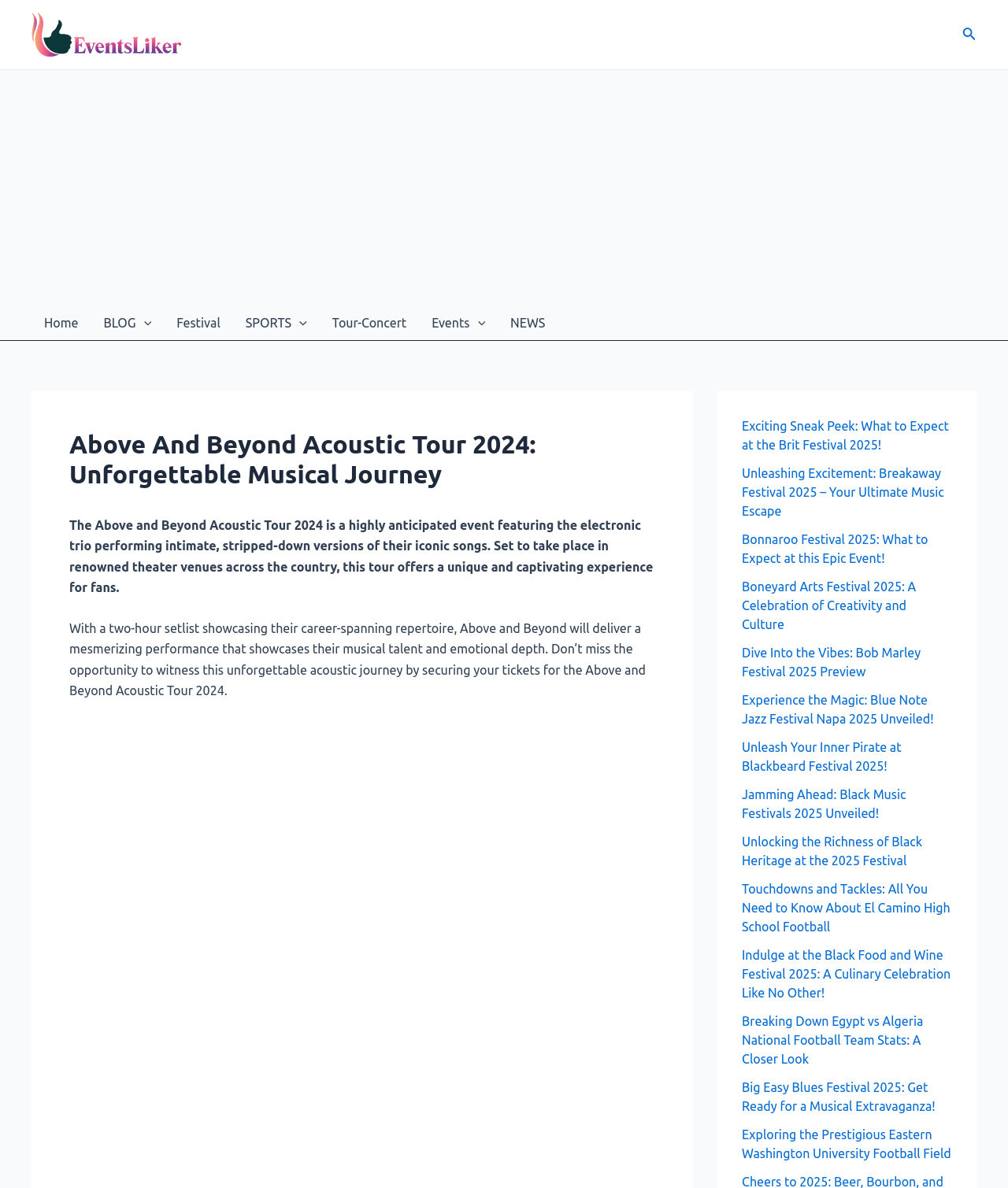Could you specify the bounding box coordinates for the clickable section to complete the following instruction: "Click on the EventsLiker link"?

[0.031, 0.022, 0.18, 0.034]